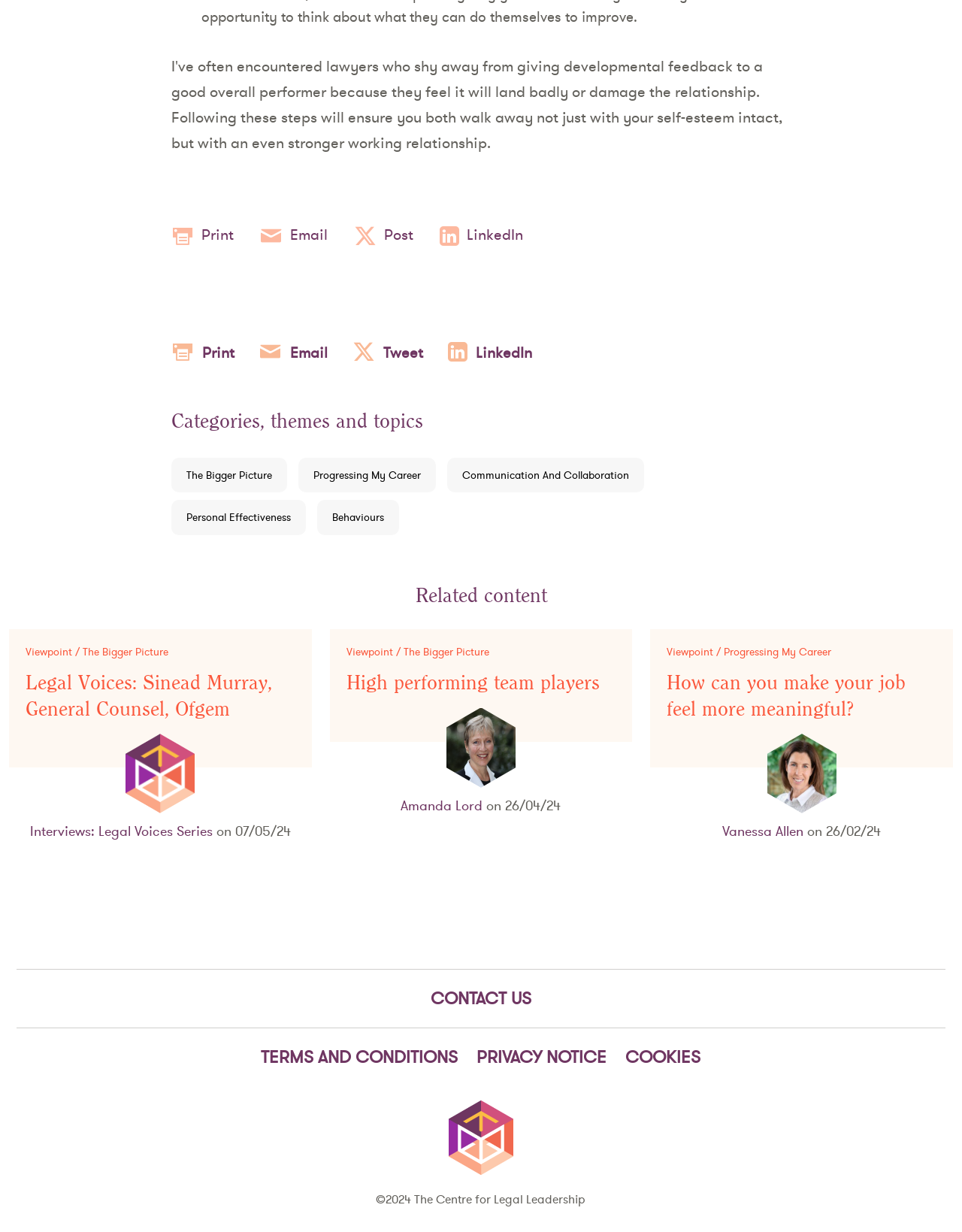Determine the bounding box coordinates of the clickable area required to perform the following instruction: "View the article 'How can you make your job feel more meaningful?'". The coordinates should be represented as four float numbers between 0 and 1: [left, top, right, bottom].

[0.693, 0.546, 0.942, 0.584]